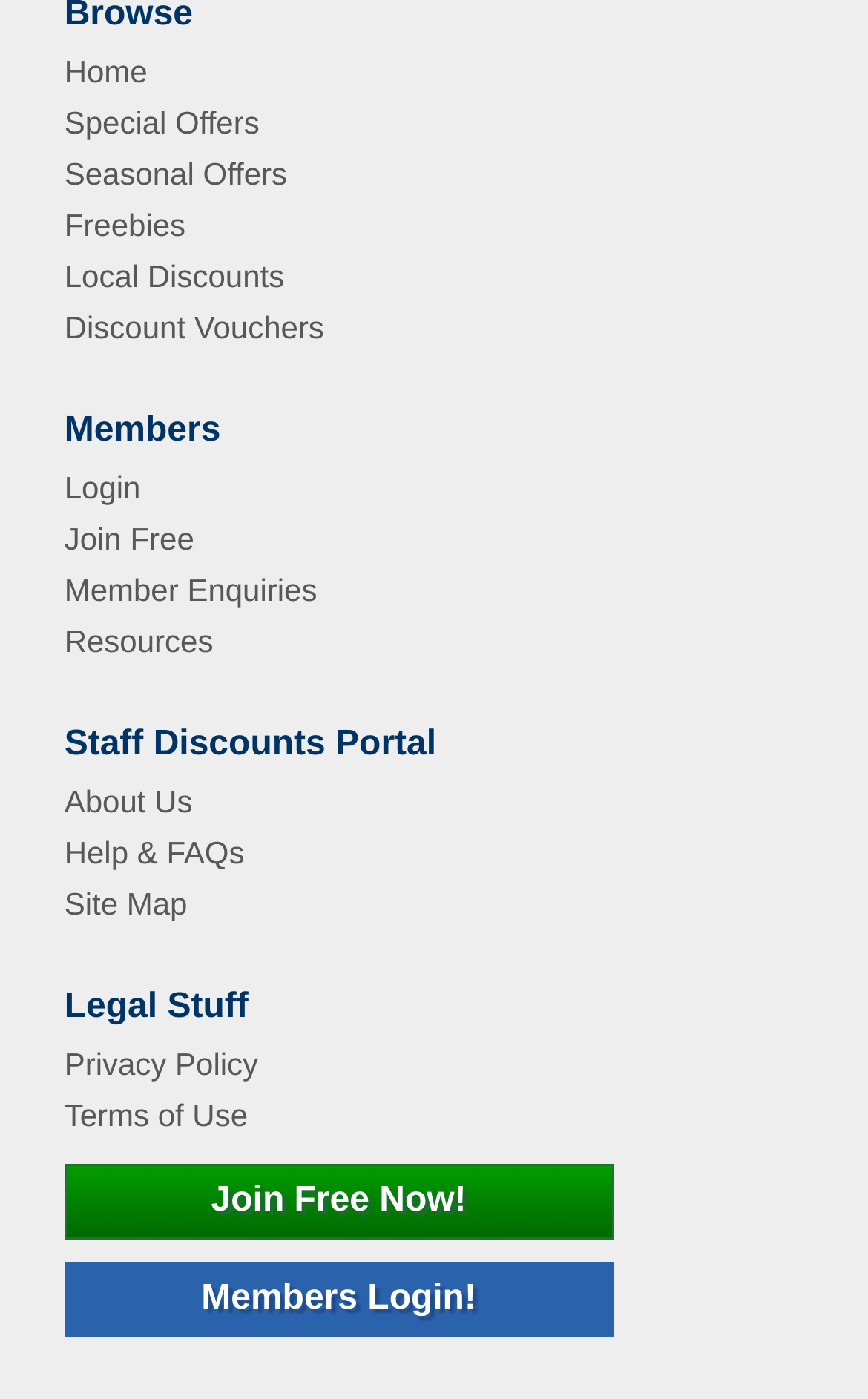What type of content is available on the webpage?
Please answer the question with a detailed response using the information from the screenshot.

The webpage appears to provide discounts and offers because there are multiple links with OCR text such as 'Special Offers', 'Seasonal Offers', 'Freebies', 'Local Discounts', and 'Discount Vouchers', indicating that the webpage is focused on providing various types of discounts and offers to its users.